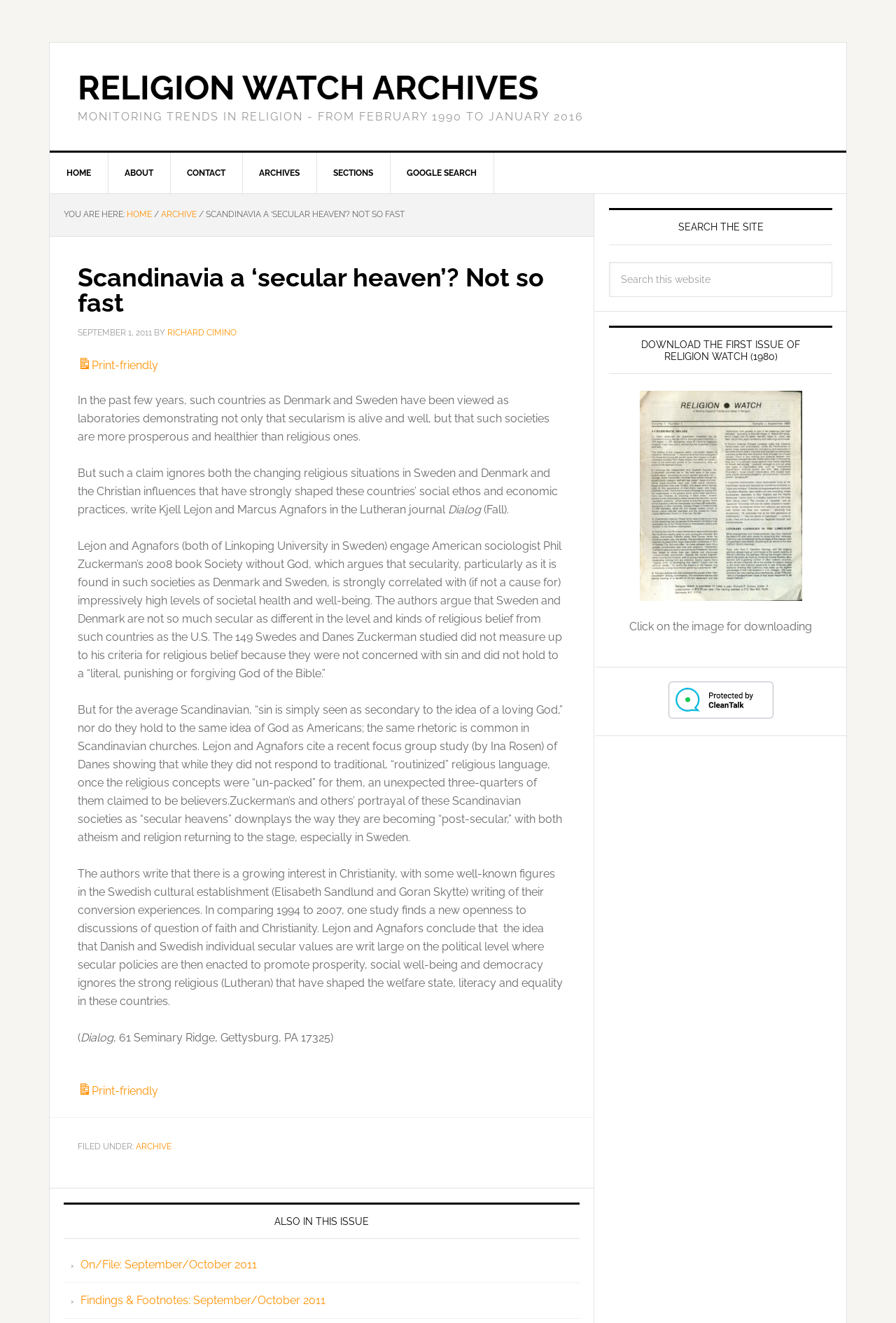Find the bounding box coordinates for the area that must be clicked to perform this action: "Contact the Crier".

None